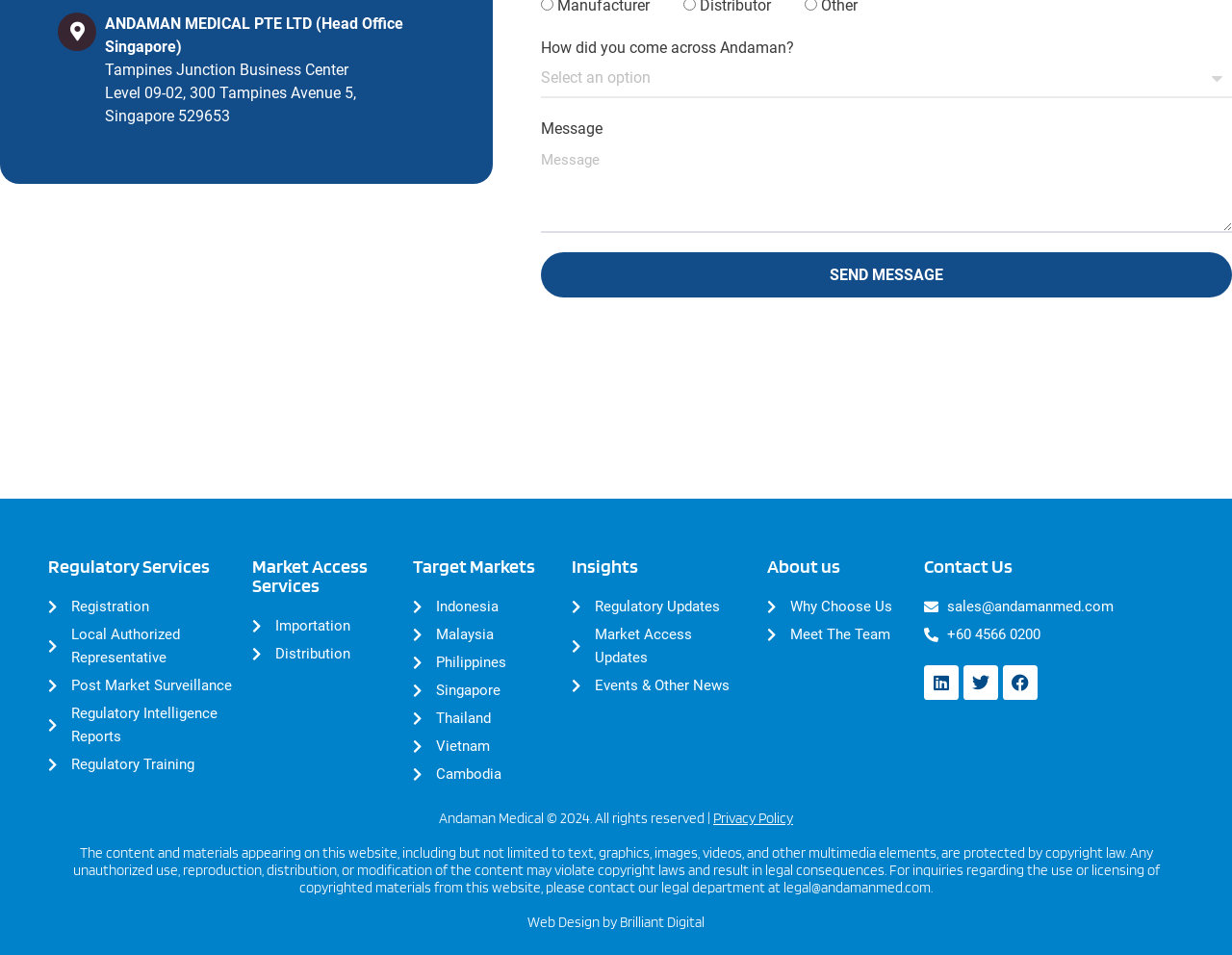Bounding box coordinates are specified in the format (top-left x, top-left y, bottom-right x, bottom-right y). All values are floating point numbers bounded between 0 and 1. Please provide the bounding box coordinate of the region this sentence describes: Regulatory Training

[0.039, 0.789, 0.189, 0.813]